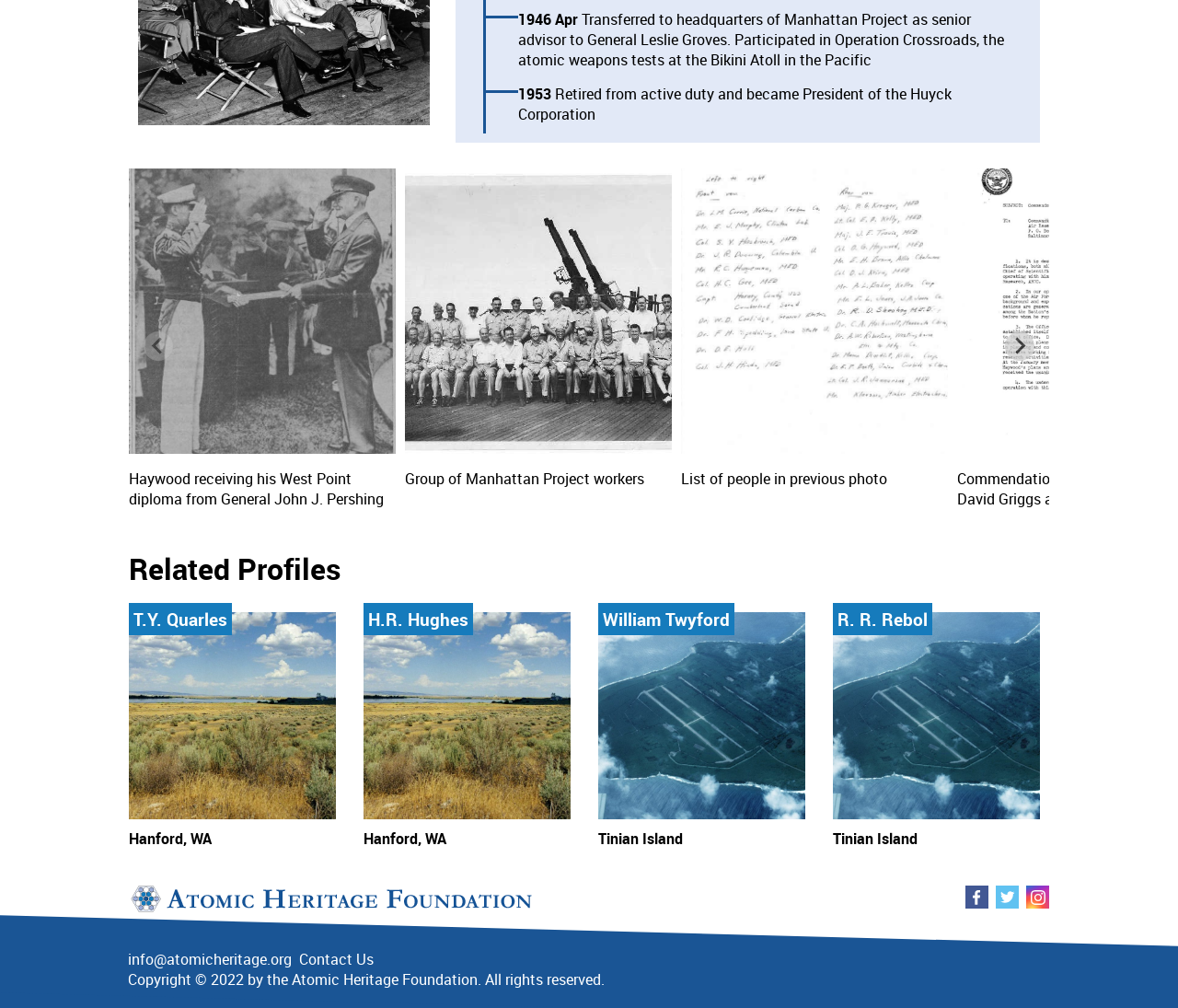Specify the bounding box coordinates (top-left x, top-left y, bottom-right x, bottom-right y) of the UI element in the screenshot that matches this description: info@atomicheritage.org

[0.109, 0.942, 0.248, 0.962]